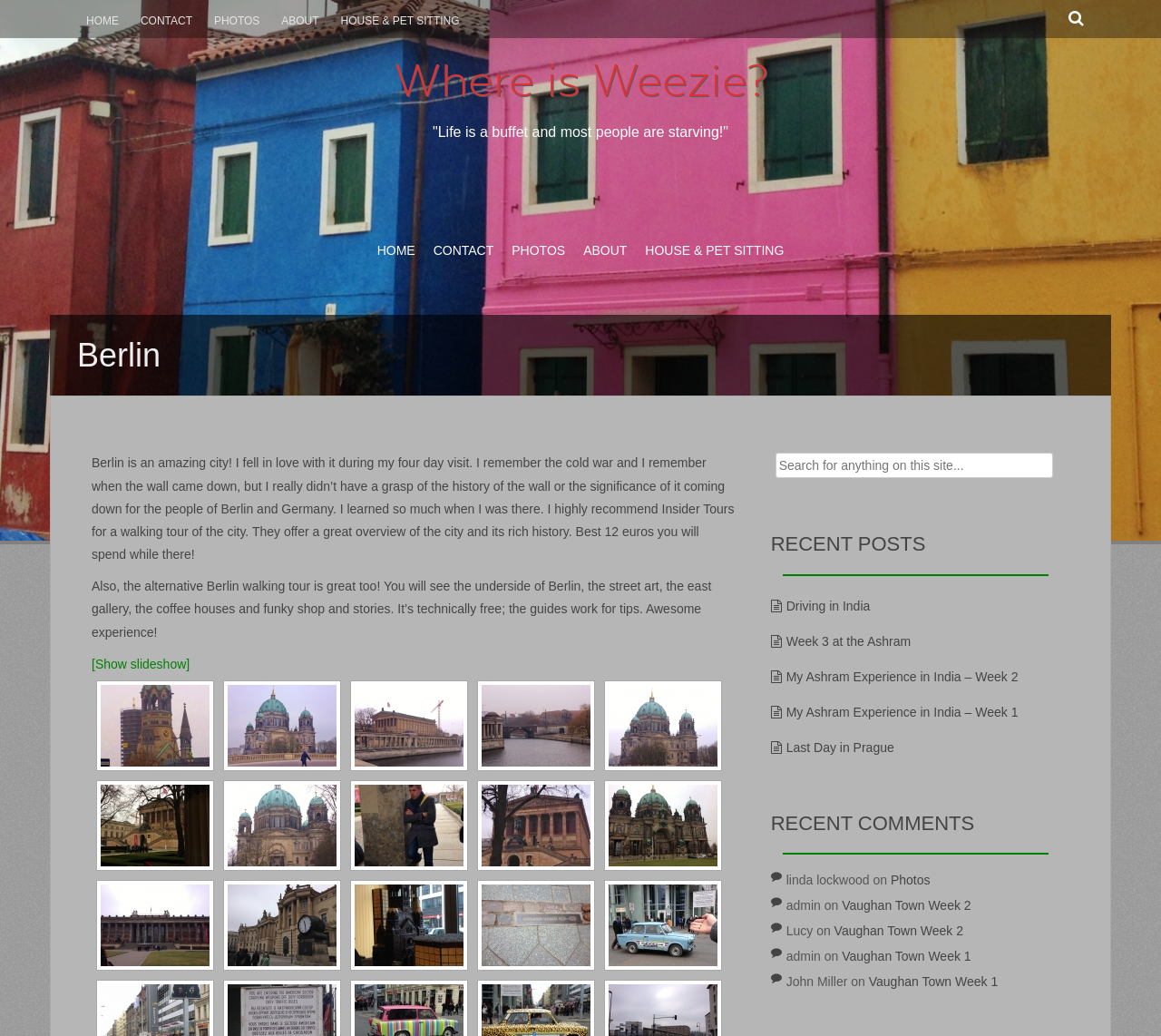Answer the question with a brief word or phrase:
How many recent posts are listed on the webpage?

5